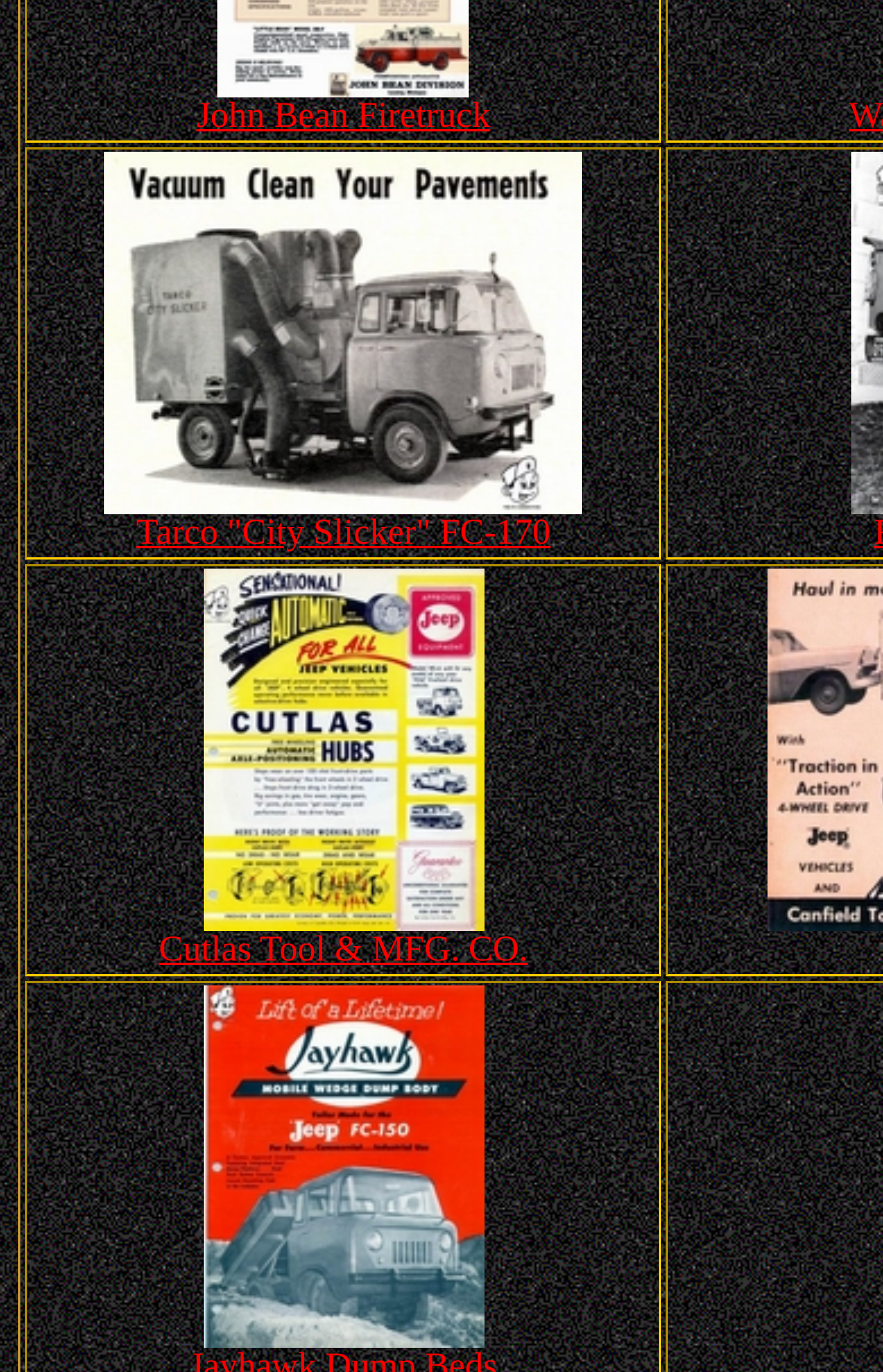How many link elements are in the gridcell of Cutlas Tool & MFG. CO.?
Please use the visual content to give a single word or phrase answer.

2